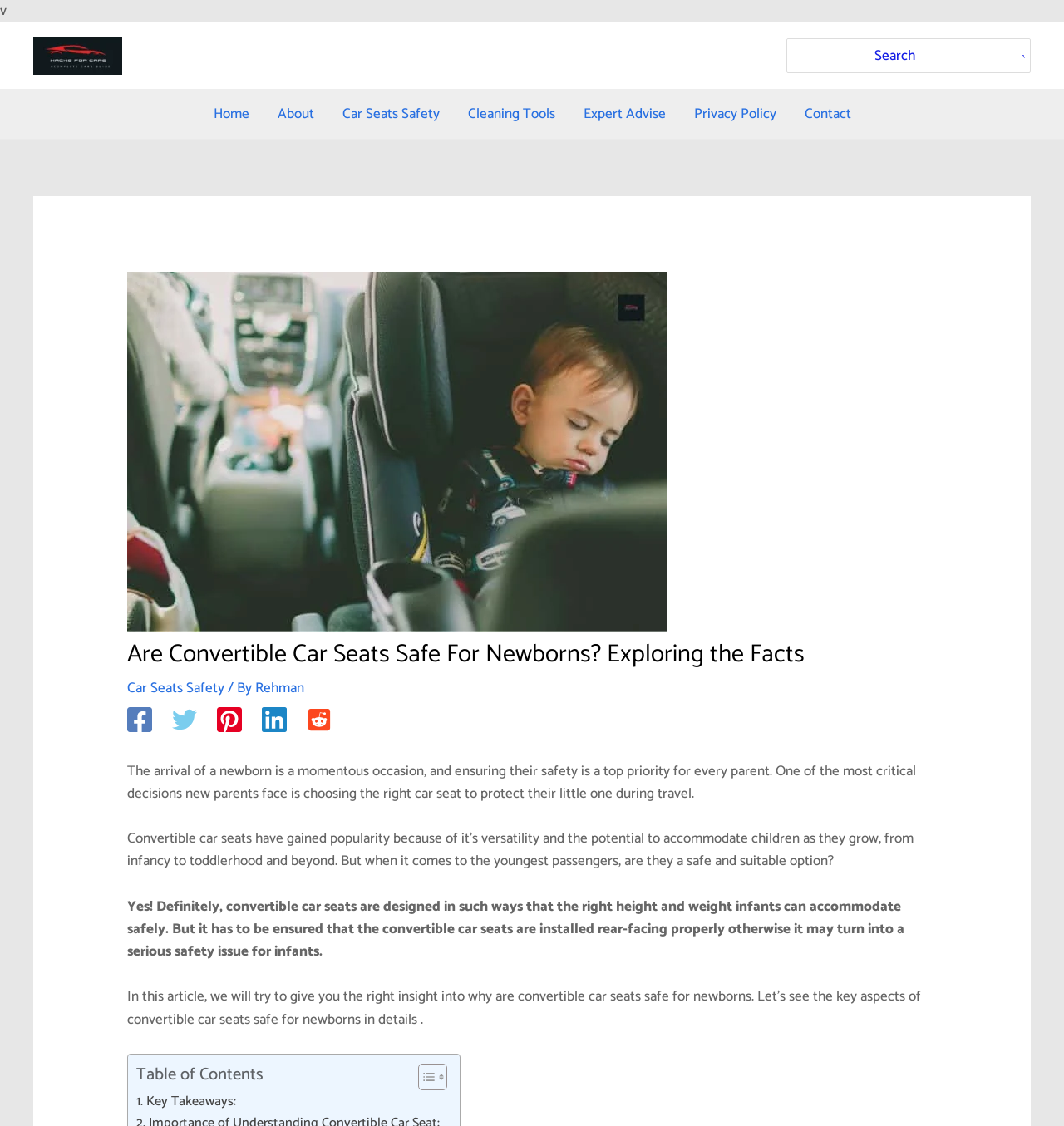Return the bounding box coordinates of the UI element that corresponds to this description: "alt="hacks for cars logo"". The coordinates must be given as four float numbers in the range of 0 and 1, [left, top, right, bottom].

[0.031, 0.039, 0.115, 0.059]